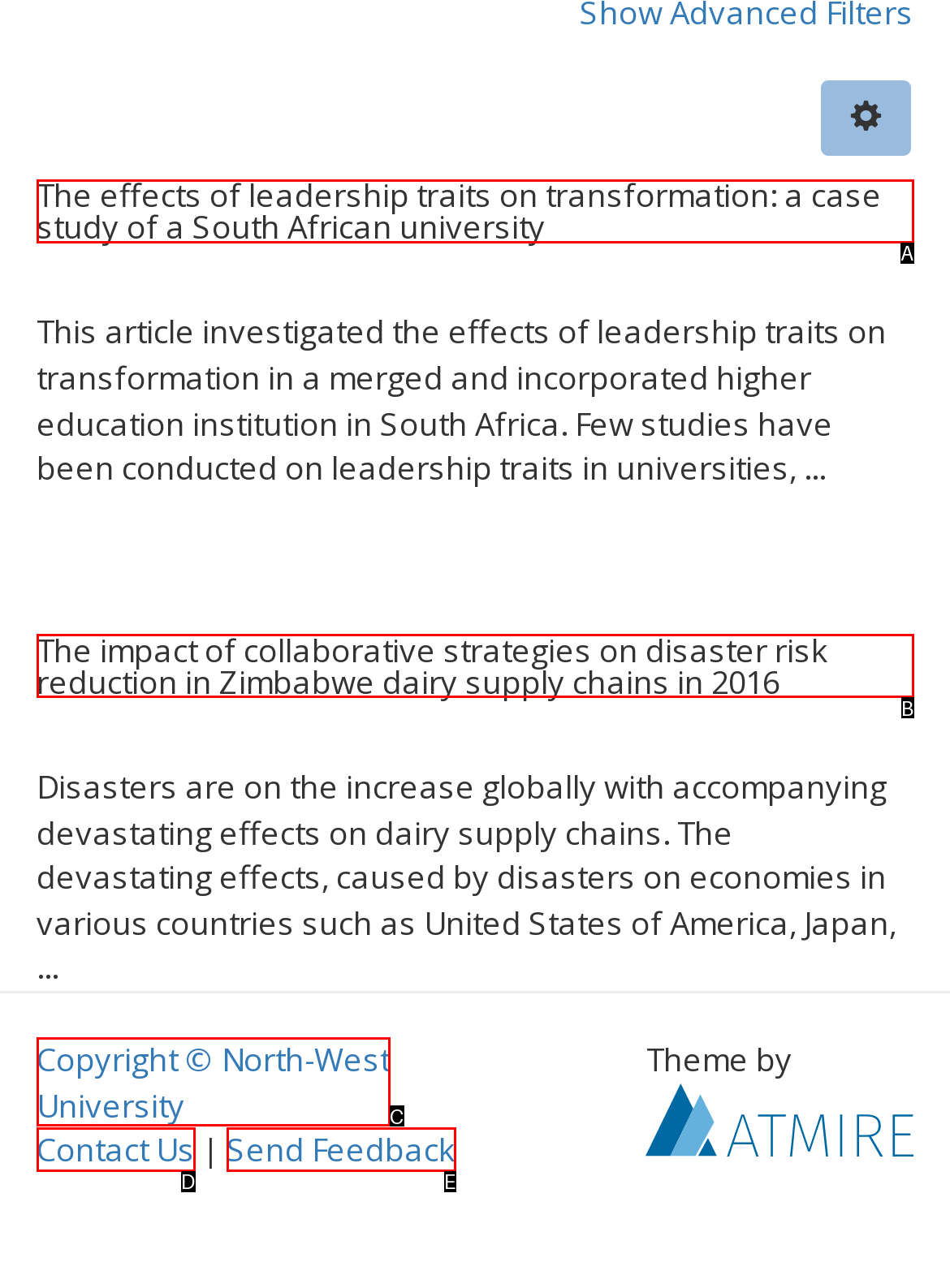Refer to the description: Contact Us and choose the option that best fits. Provide the letter of that option directly from the options.

D